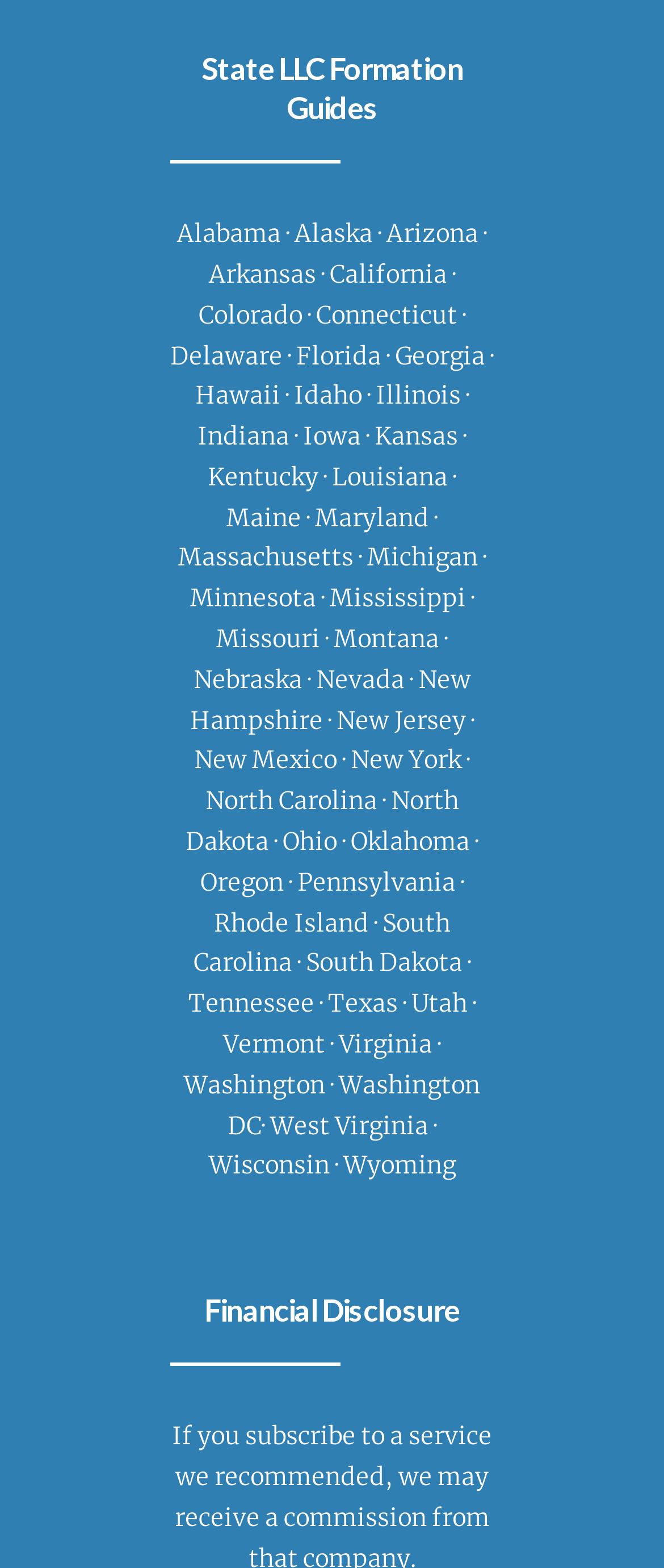How are the states listed on this webpage? Look at the image and give a one-word or short phrase answer.

Alphabetically